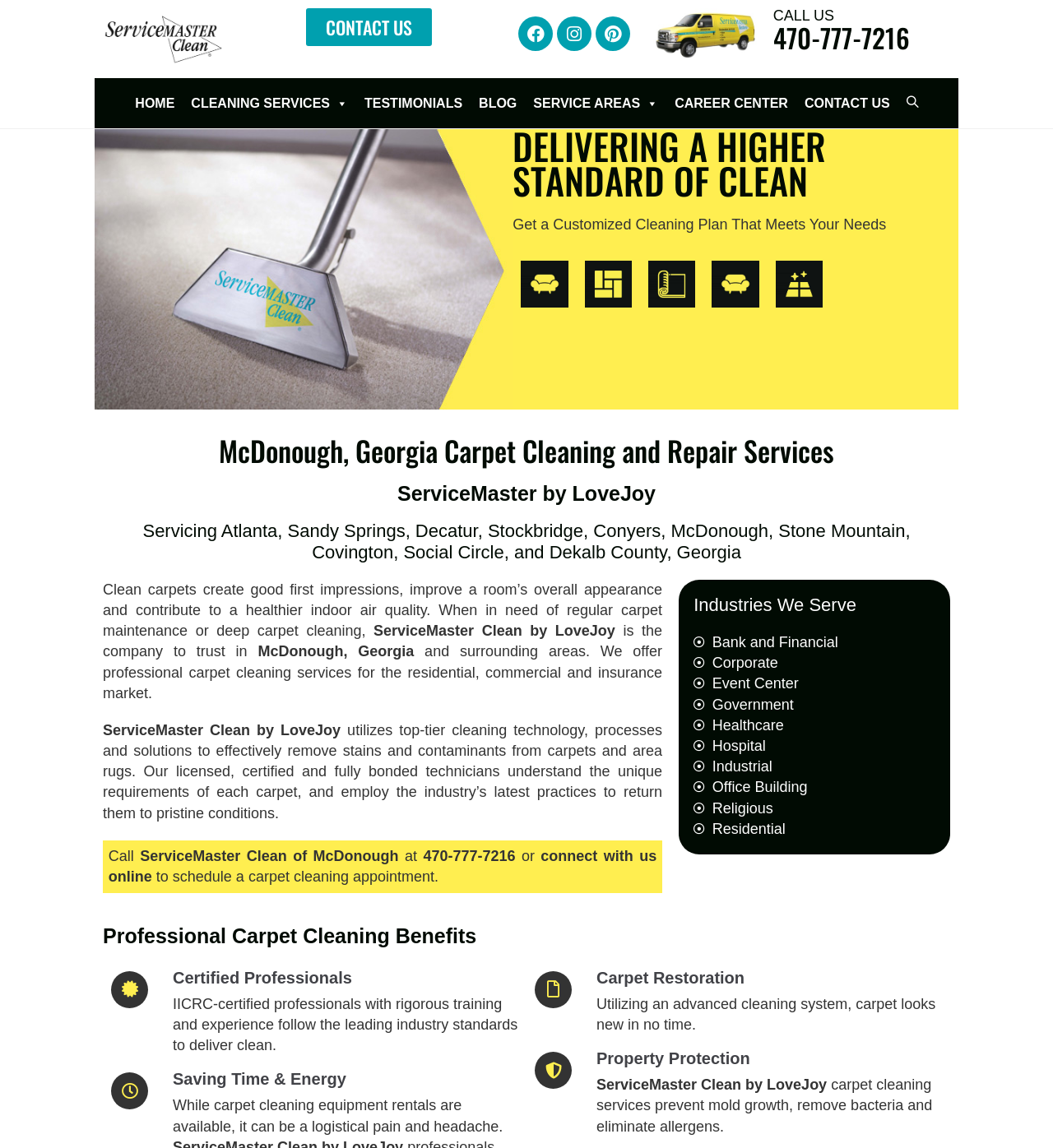Generate a thorough explanation of the webpage's elements.

The webpage is about ServiceMaster Clean by LoveJoy of McDonough, a company that offers commercial and residential professional carpet cleaning services. At the top of the page, there is a logo of ServiceMaster Clean Atlanta, accompanied by a link to the company's website. Below the logo, there are links to the company's social media profiles, including Facebook, Instagram, and Pinterest.

To the right of the logo, there is a heading that reads "CALL US" with a phone number, 470-777-7216, which is also a clickable link. Below the phone number, there is an image of a car with the ServiceMaster logo on it.

The main content of the page is divided into sections. The first section has a heading that reads "DELIVERING A HIGHER STANDARD OF CLEAN" and a subheading that describes the company's customized cleaning plans. Below the subheading, there are links to different cleaning services, including upholstery cleaning, floor cleaning, and carpet logo cleaning, each accompanied by an image.

The next section has a heading that reads "McDonough, Georgia Carpet Cleaning and Repair Services" and describes the company's carpet cleaning services. The text explains the importance of clean carpets and how the company's services can help. There is also a call-to-action to schedule a carpet cleaning appointment.

Below this section, there is a heading that reads "Industries We Serve" and lists various industries that the company serves, including banks, corporate offices, event centers, and healthcare facilities.

The next section has a heading that reads "Professional Carpet Cleaning Benefits" and describes the benefits of using the company's carpet cleaning services, including certified professionals, saving time and energy, carpet restoration, and property protection.

Throughout the page, there are images and links to different sections and services, making it easy for users to navigate and find the information they need.